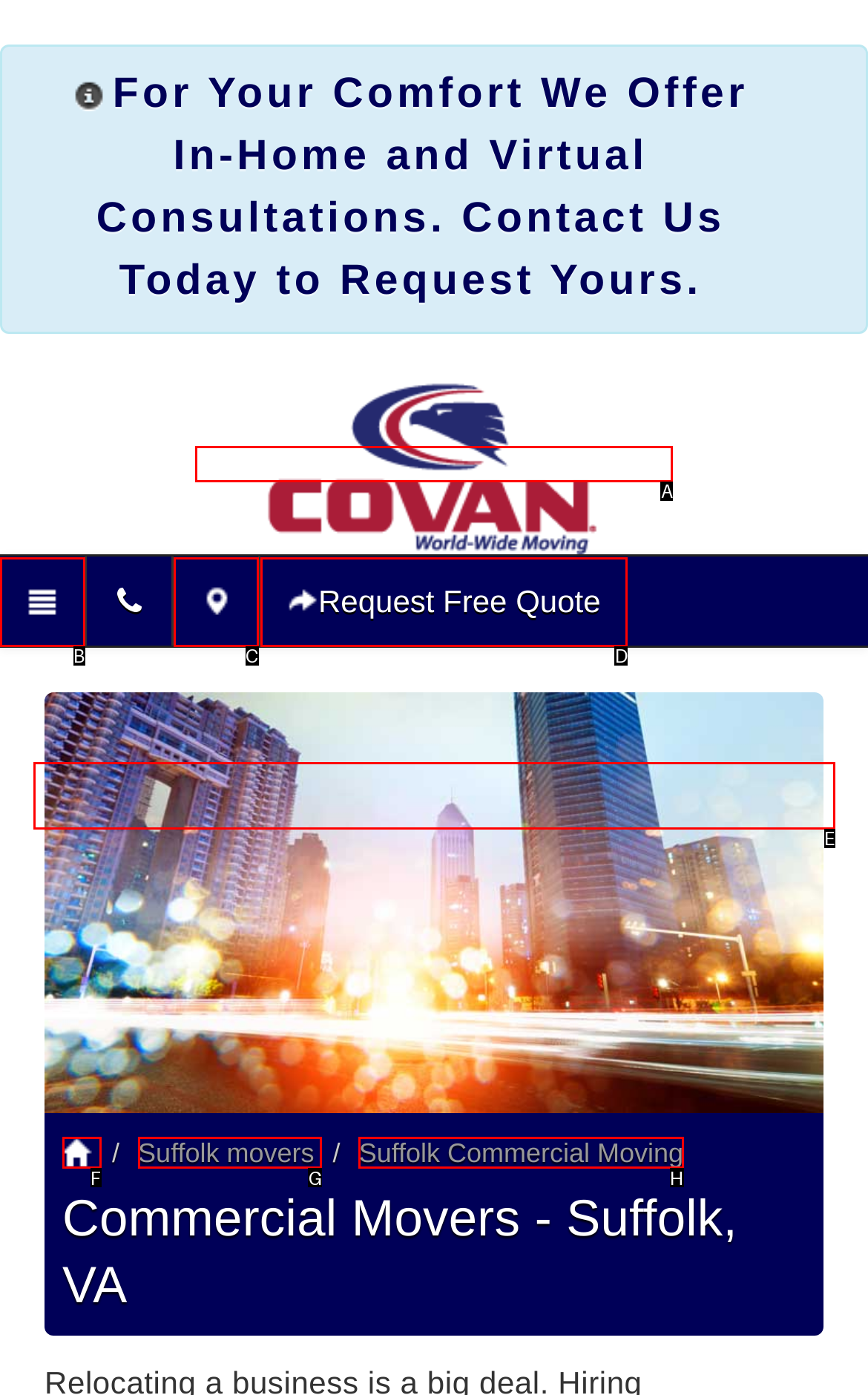Please select the letter of the HTML element that fits the description: Home. Answer with the option's letter directly.

F